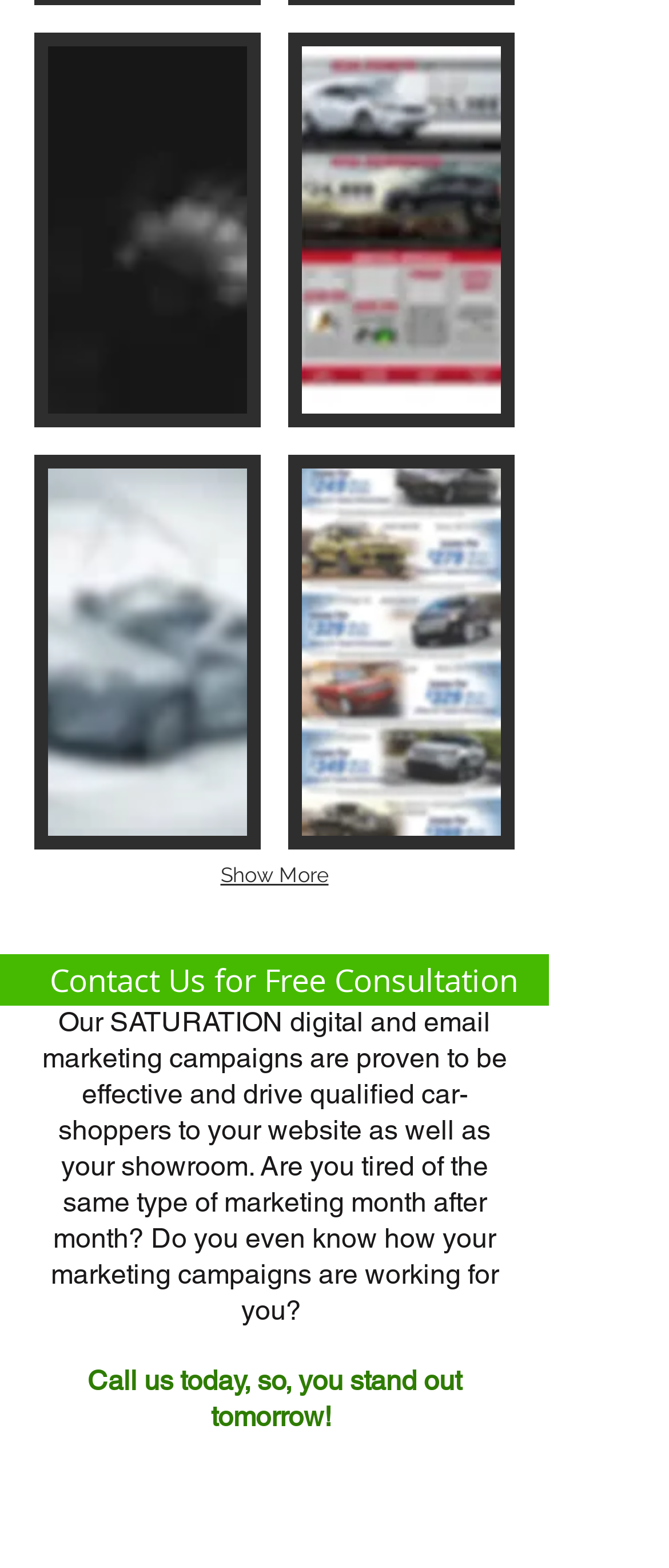Locate the bounding box coordinates of the area where you should click to accomplish the instruction: "Call us today".

[0.051, 0.87, 0.769, 0.916]